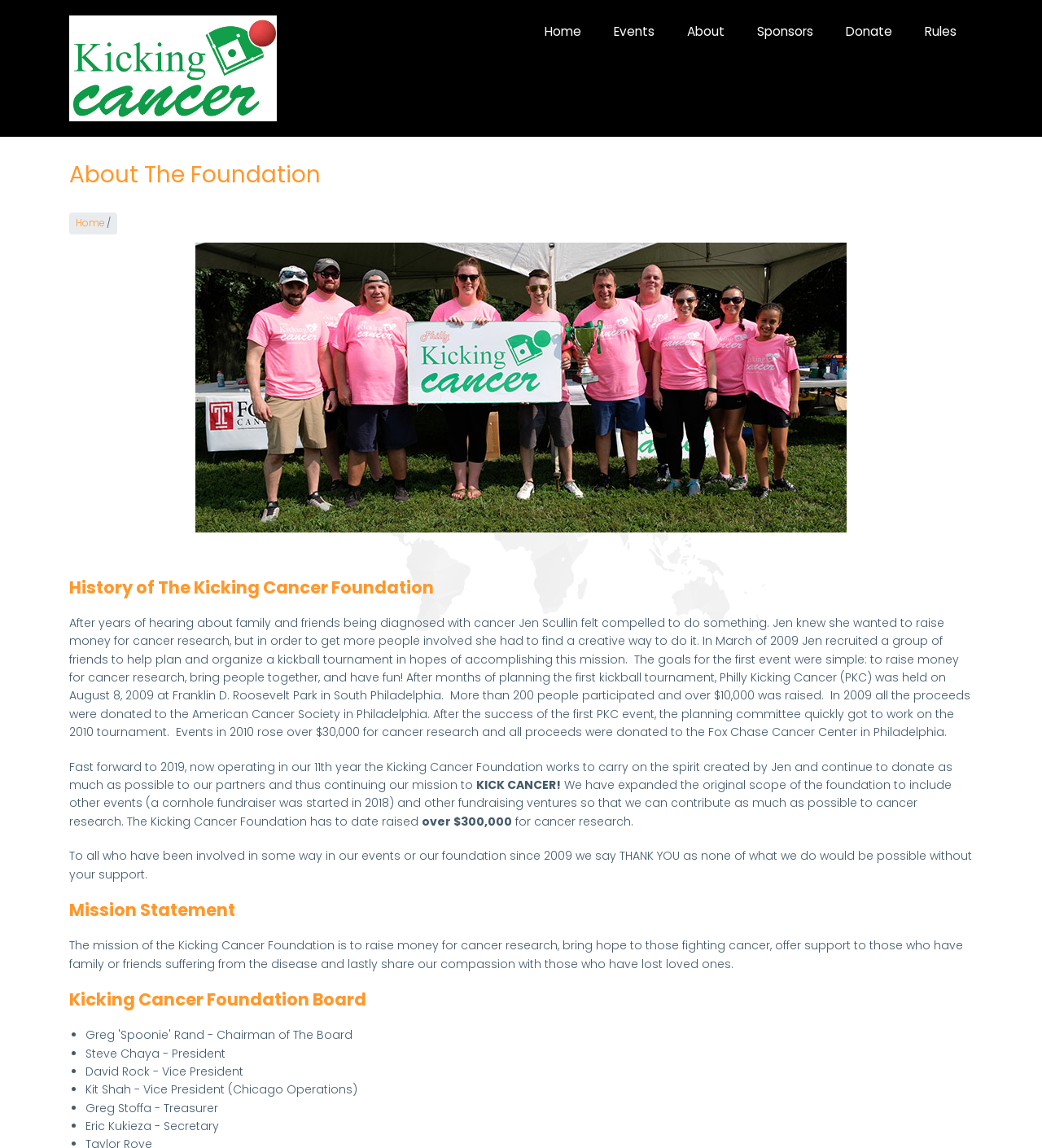Please identify the bounding box coordinates of the element's region that I should click in order to complete the following instruction: "Click the 'Home' link". The bounding box coordinates consist of four float numbers between 0 and 1, i.e., [left, top, right, bottom].

[0.066, 0.013, 0.266, 0.105]